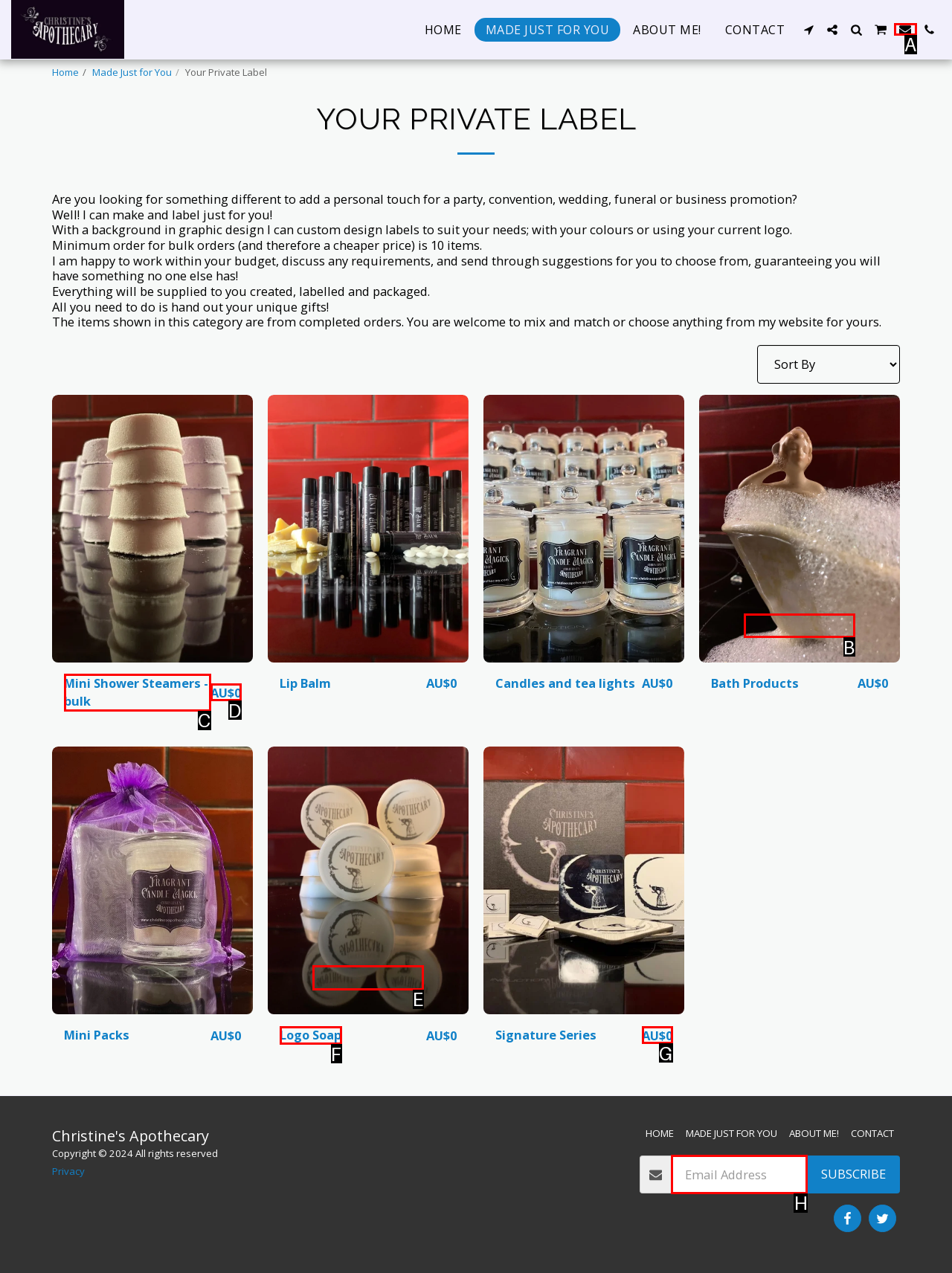Identify the HTML element that corresponds to the description: parent_node: SUBSCRIBE name="widget-subscribe-form-email" placeholder="Email Address" Provide the letter of the matching option directly from the choices.

H